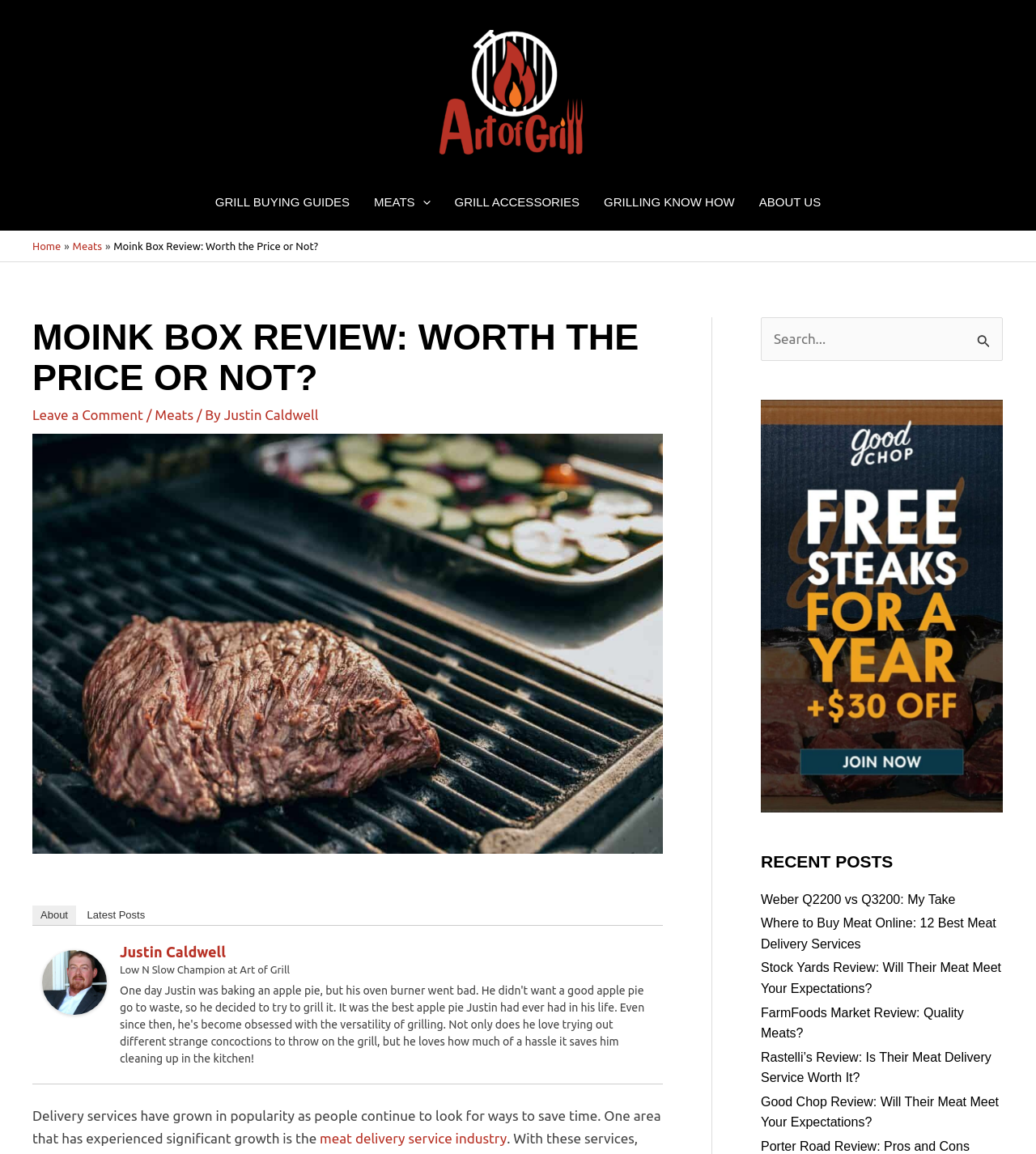What is the text of the first sentence of the article?
Provide a concise answer using a single word or phrase based on the image.

Delivery services have grown in popularity as people continue to look for ways to save time.